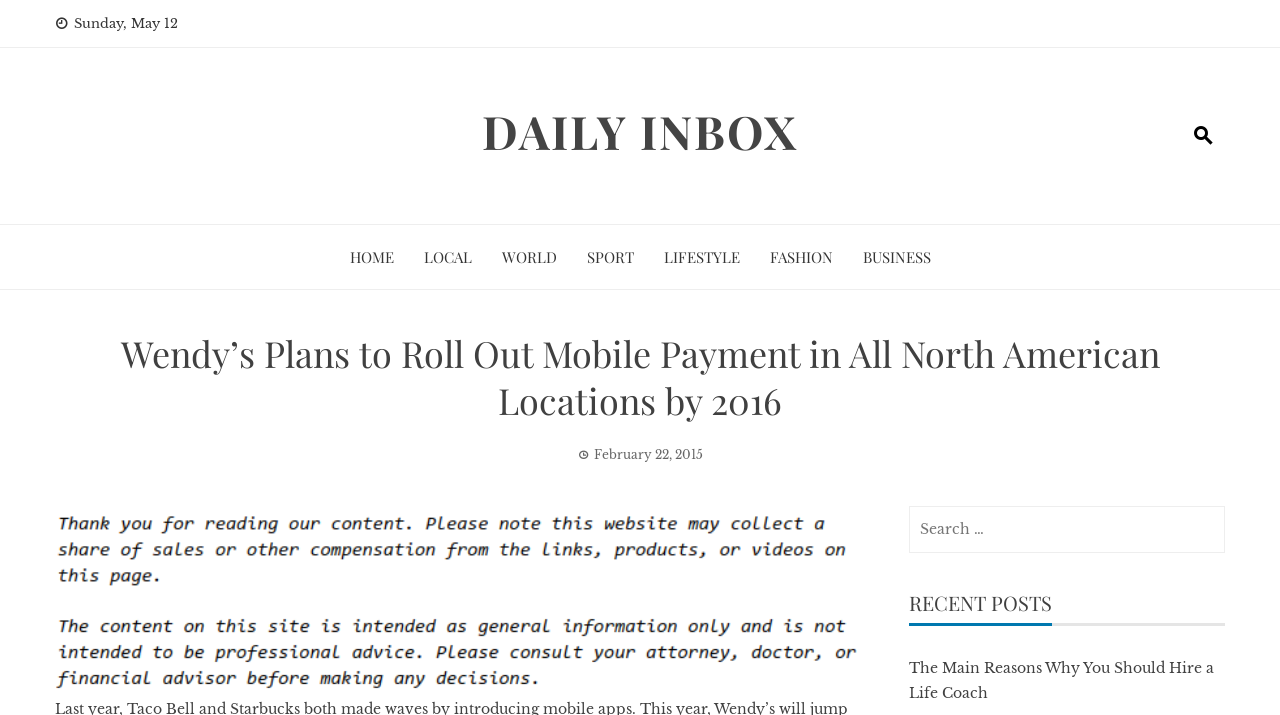Pinpoint the bounding box coordinates of the clickable area necessary to execute the following instruction: "Learn more about creating or adapting books". The coordinates should be given as four float numbers between 0 and 1, namely [left, top, right, bottom].

None